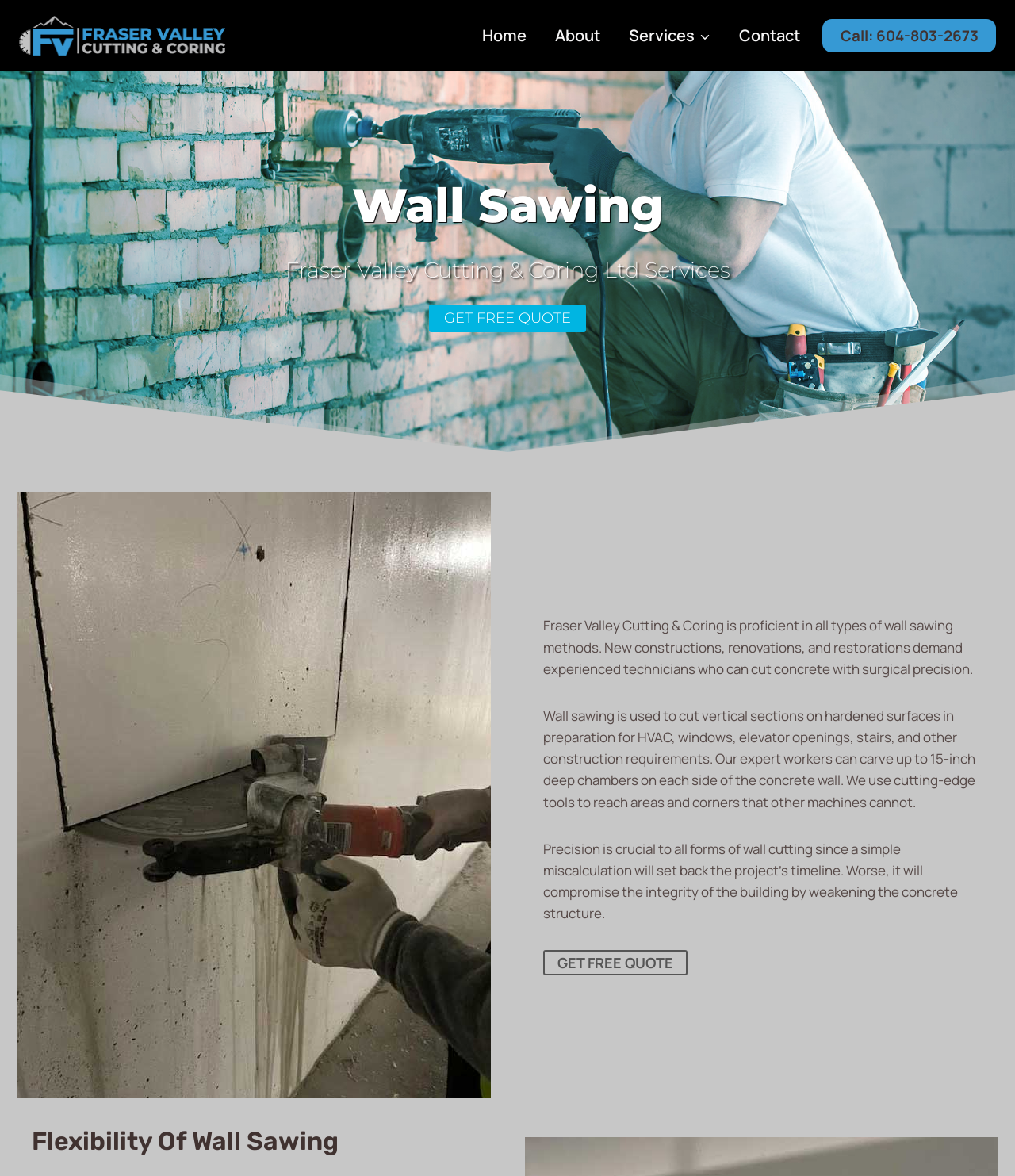Please specify the bounding box coordinates in the format (top-left x, top-left y, bottom-right x, bottom-right y), with values ranging from 0 to 1. Identify the bounding box for the UI component described as follows: title="Direkcija Republike Slovenije za vode"

None